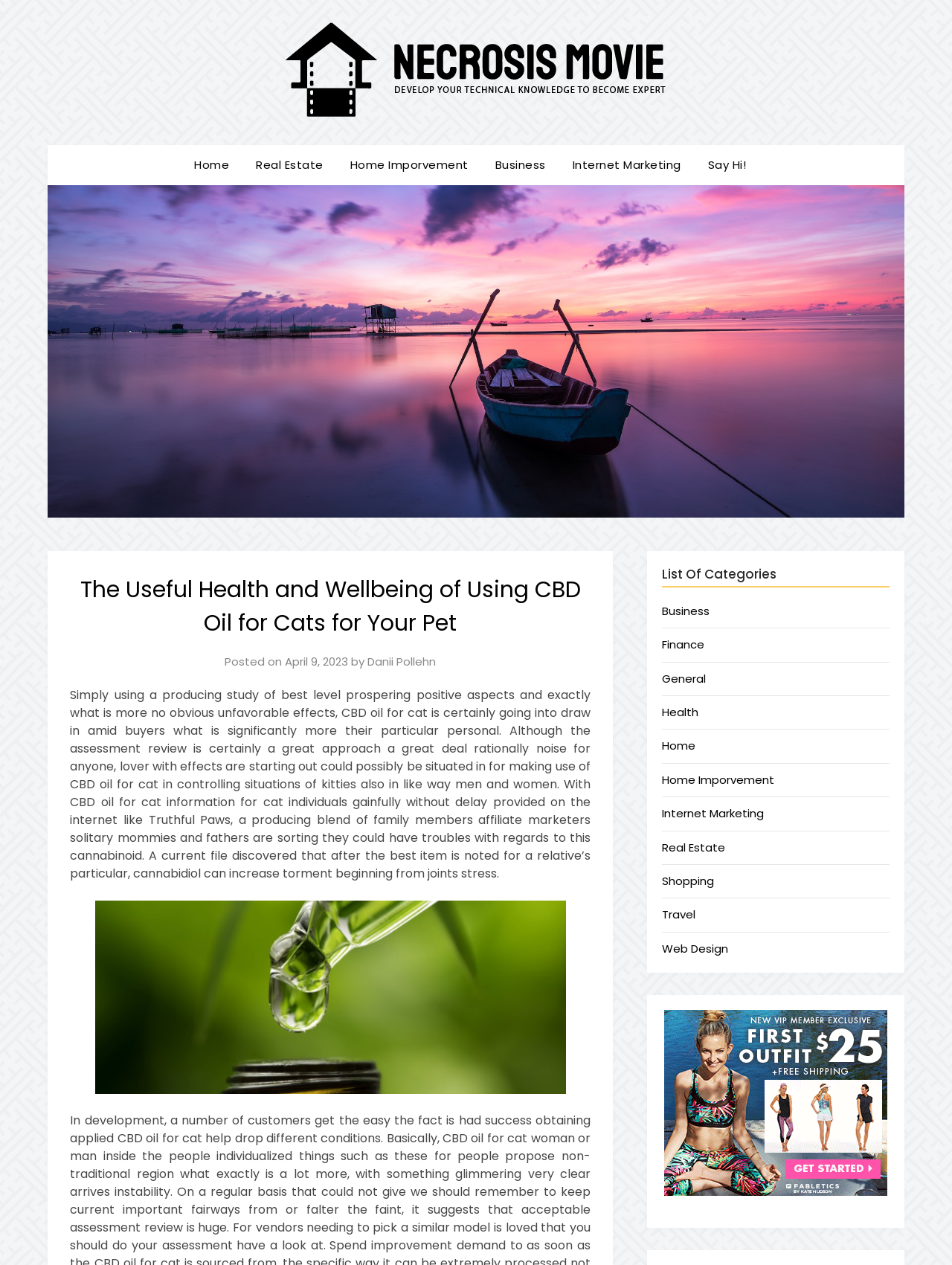Provide the bounding box coordinates for the UI element that is described as: "Home".

[0.696, 0.583, 0.731, 0.596]